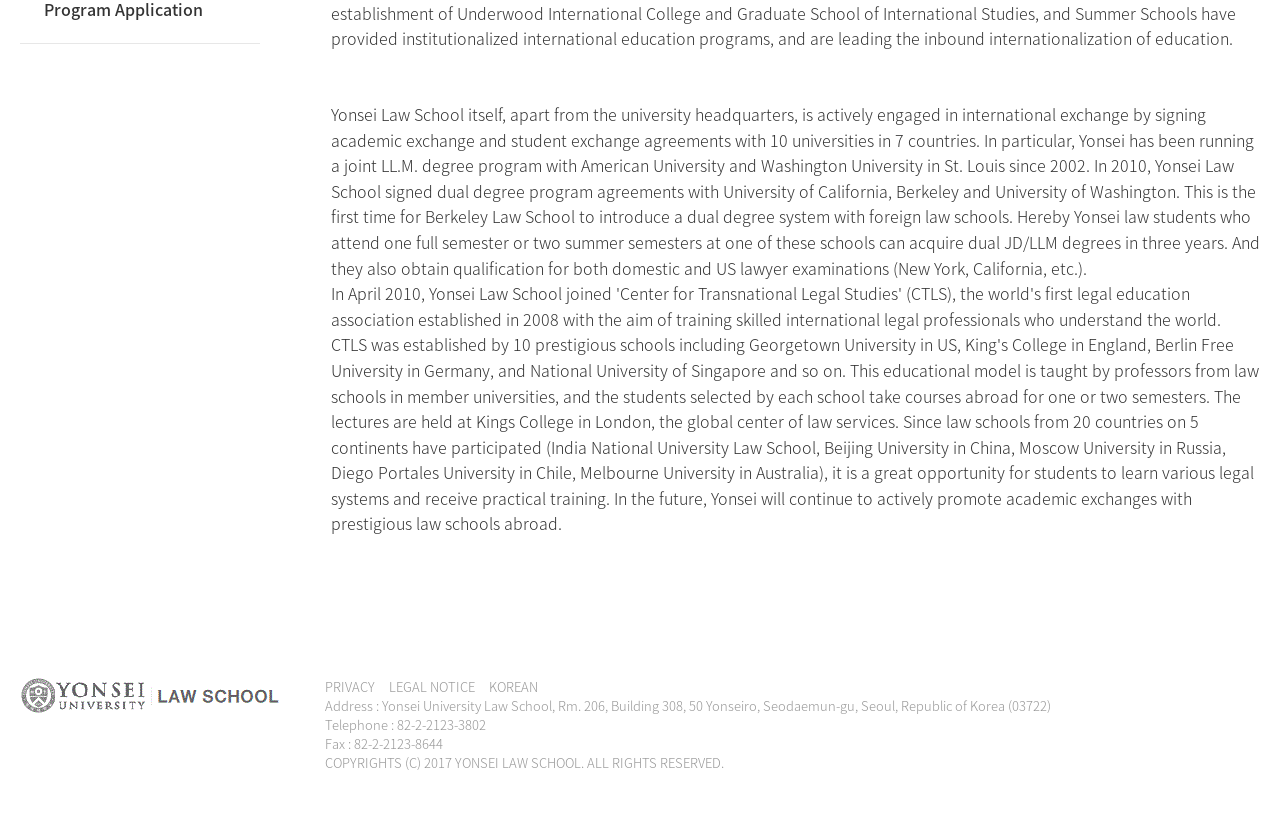Extract the bounding box for the UI element that matches this description: "Learn More".

None